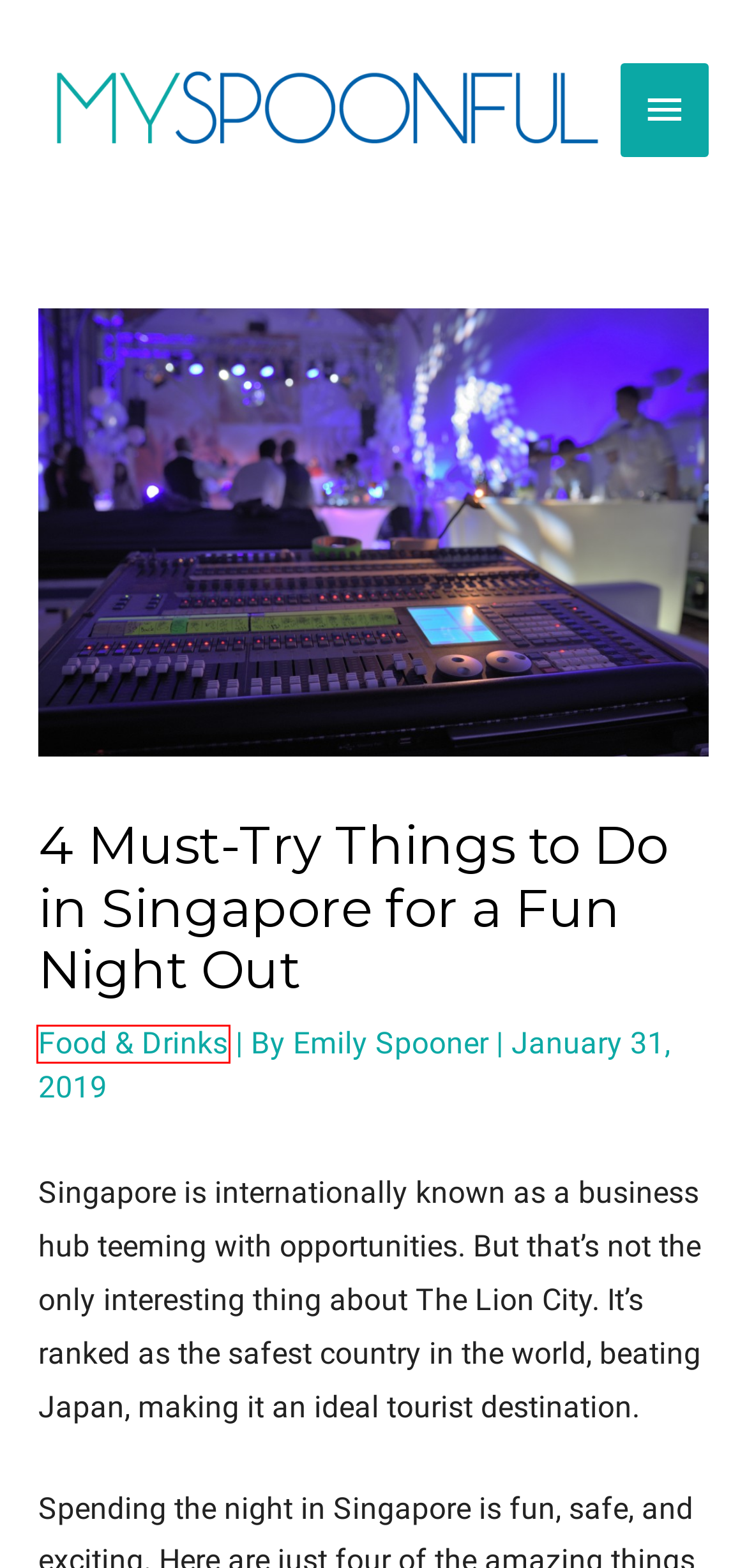A screenshot of a webpage is given with a red bounding box around a UI element. Choose the description that best matches the new webpage shown after clicking the element within the red bounding box. Here are the candidates:
A. Planning Your Budget-Friendly Wedding Celebration
B. Embark on a culinary journey with My Spoonful.
C. Explore Camiguin Island: The Ultimate Adventurer's Island Escape | My Spoonful
D. Food & Drinks Archives | My Spoonful
E. The Best Rooftop Bar in Singapore – Loof
F. Chinese Cuisine 101 The Different Varieties of Chinese Cuisine | My Spoonful
G. Are Meal Delivery Services Worth It? | My Spoonful
H. Uncategorized Archives | My Spoonful

D